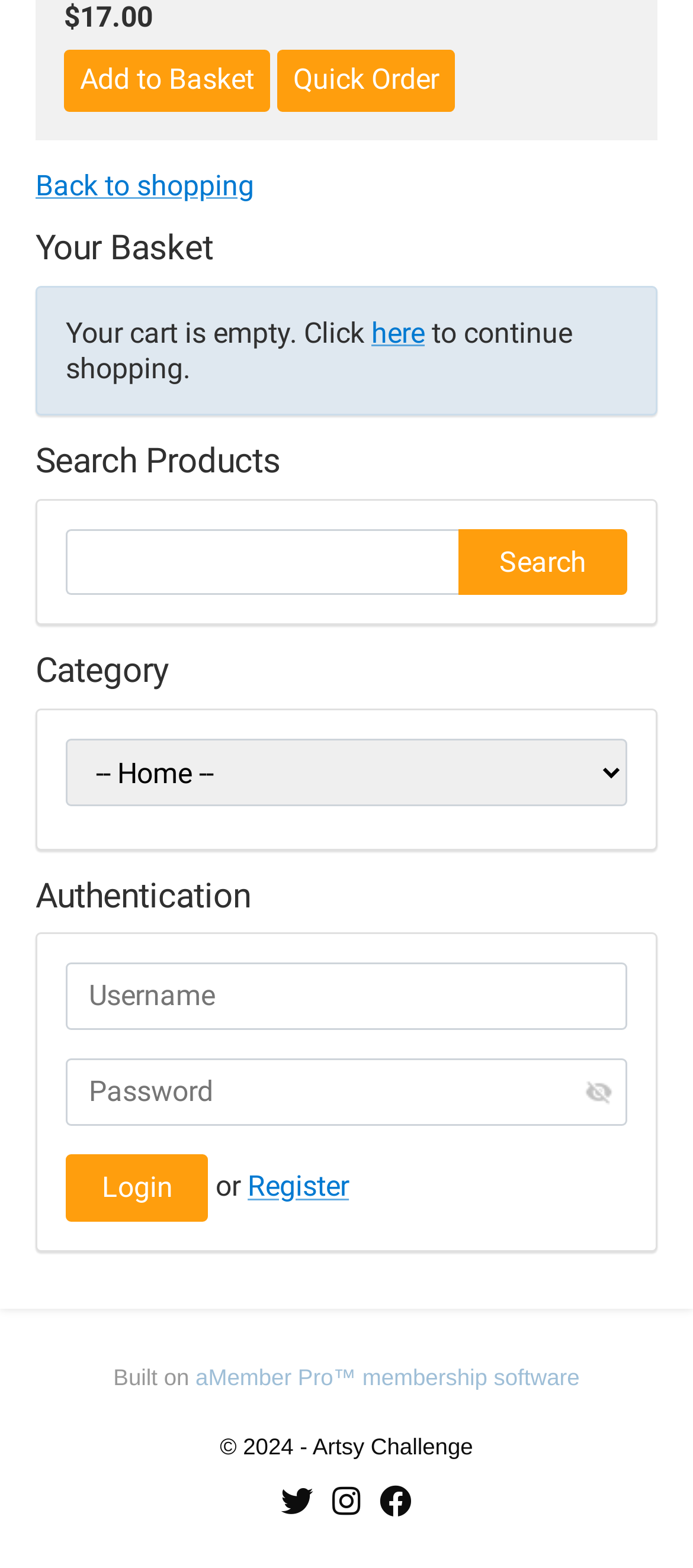What is the price of the product?
Examine the screenshot and reply with a single word or phrase.

$17.00